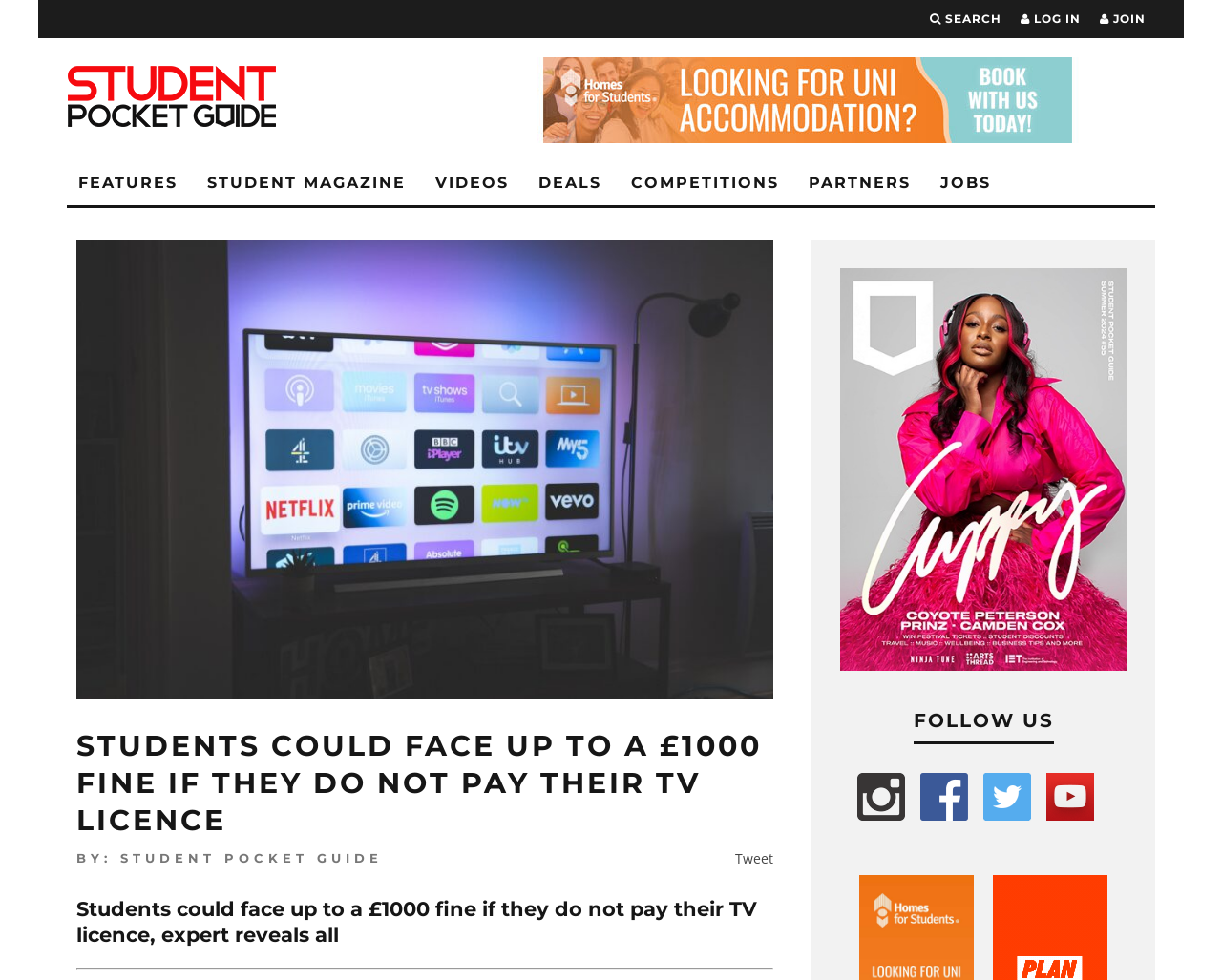Could you specify the bounding box coordinates for the clickable section to complete the following instruction: "Search for something"?

[0.761, 0.0, 0.82, 0.039]